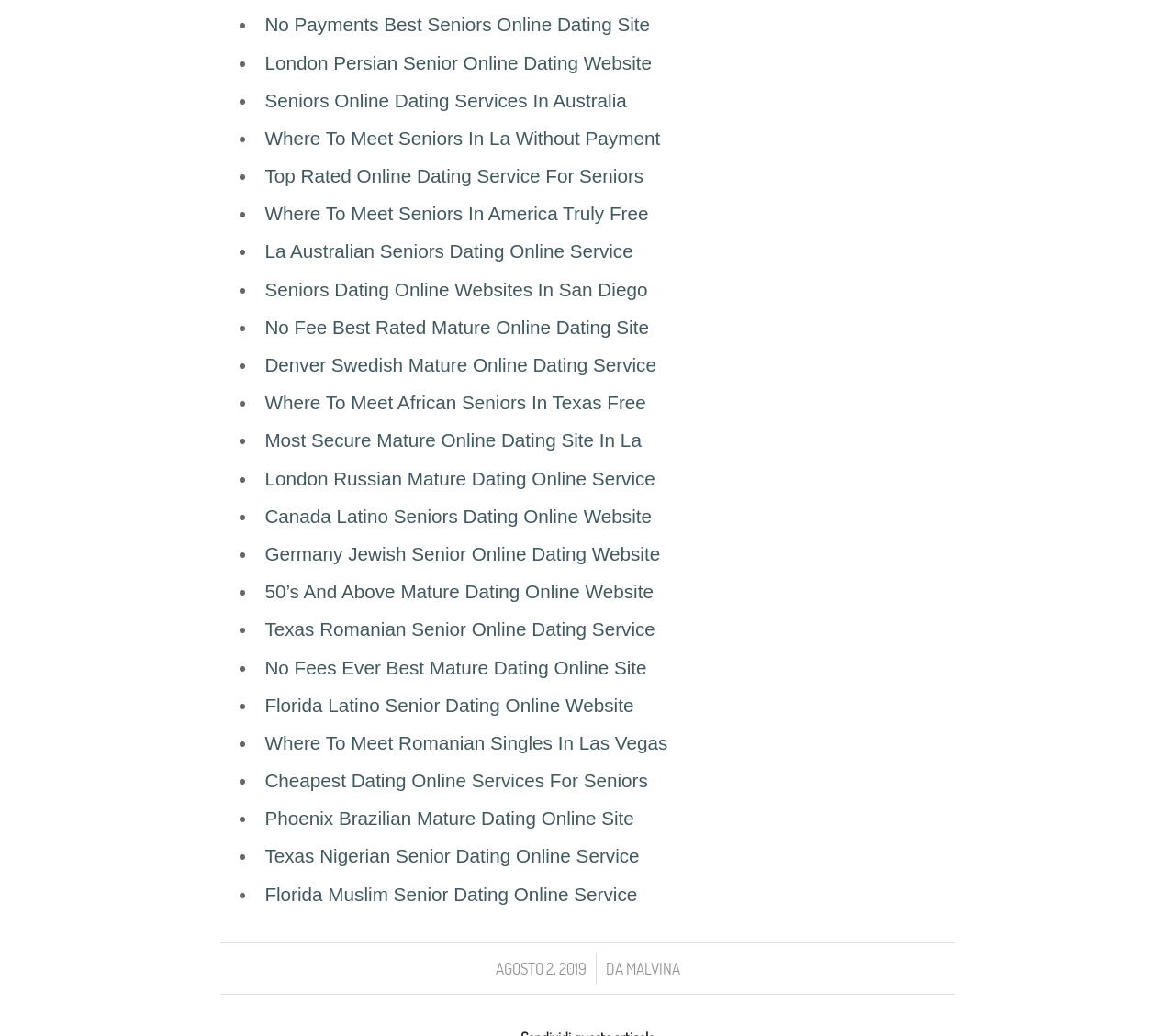Can you find the bounding box coordinates for the element to click on to achieve the instruction: "Click on Where To Meet Seniors In La Without Payment"?

[0.225, 0.123, 0.562, 0.143]